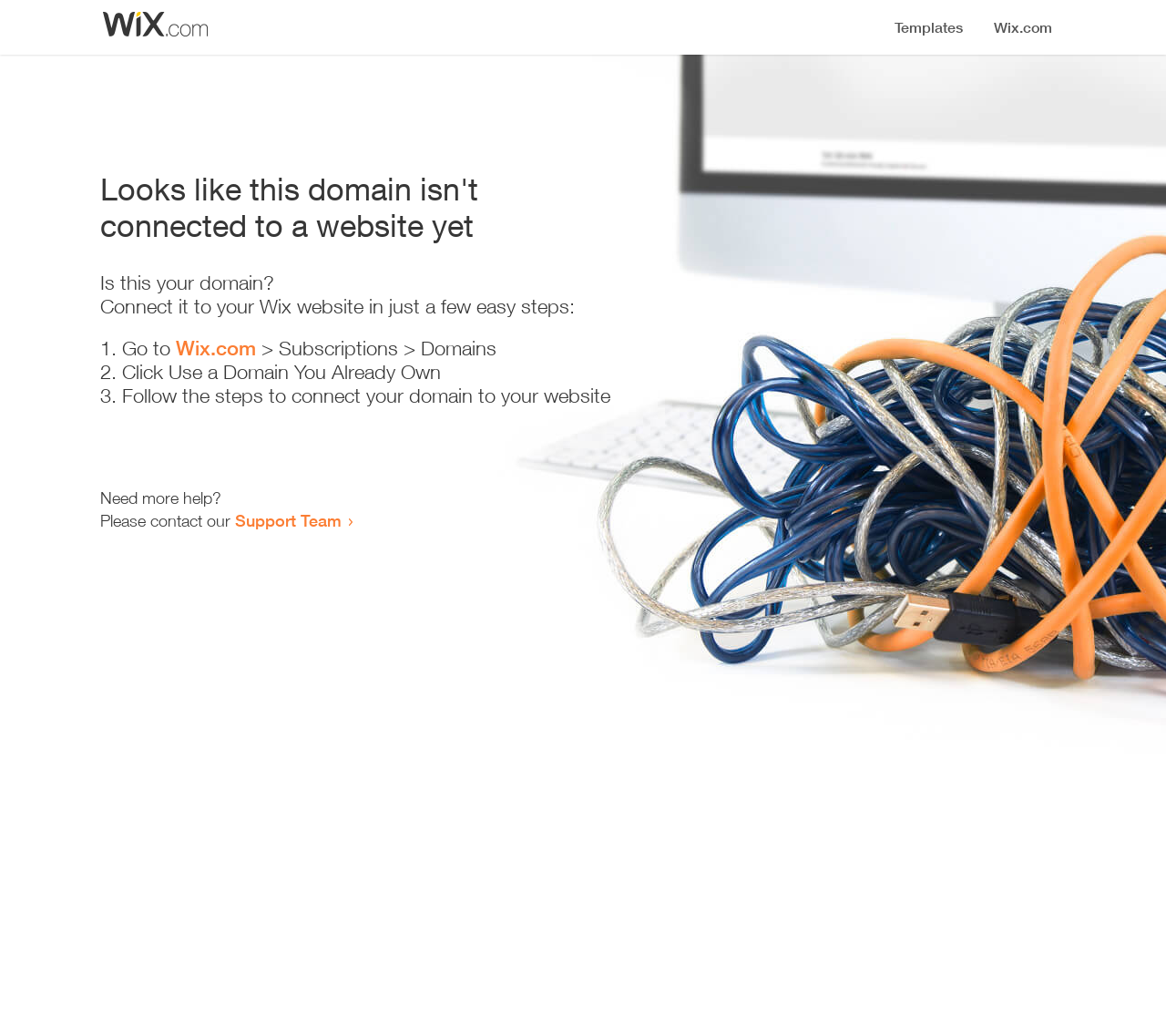Predict the bounding box for the UI component with the following description: "Wix.com".

[0.151, 0.325, 0.22, 0.347]